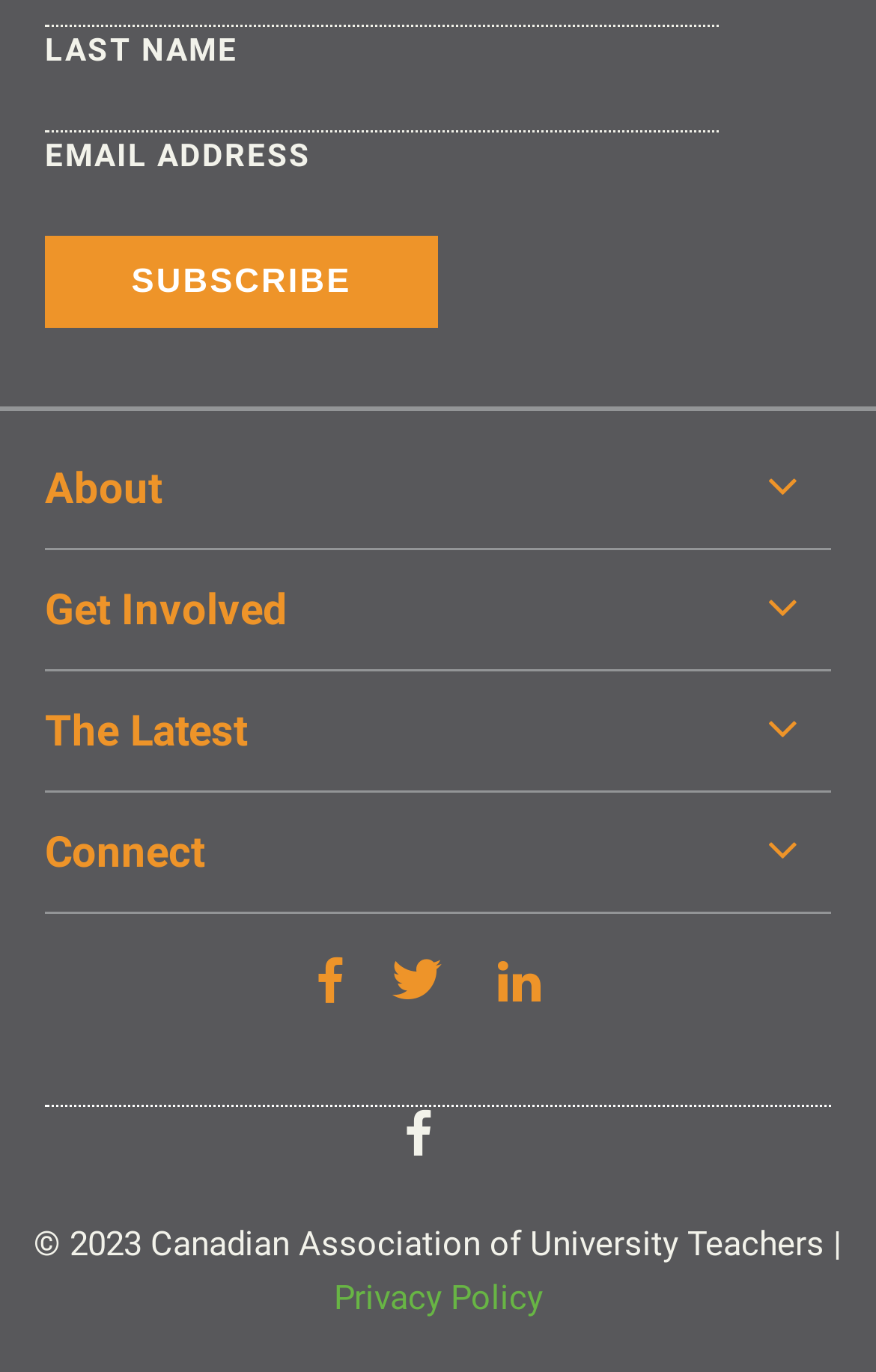Highlight the bounding box coordinates of the element you need to click to perform the following instruction: "Click on 'sterling silver'."

None